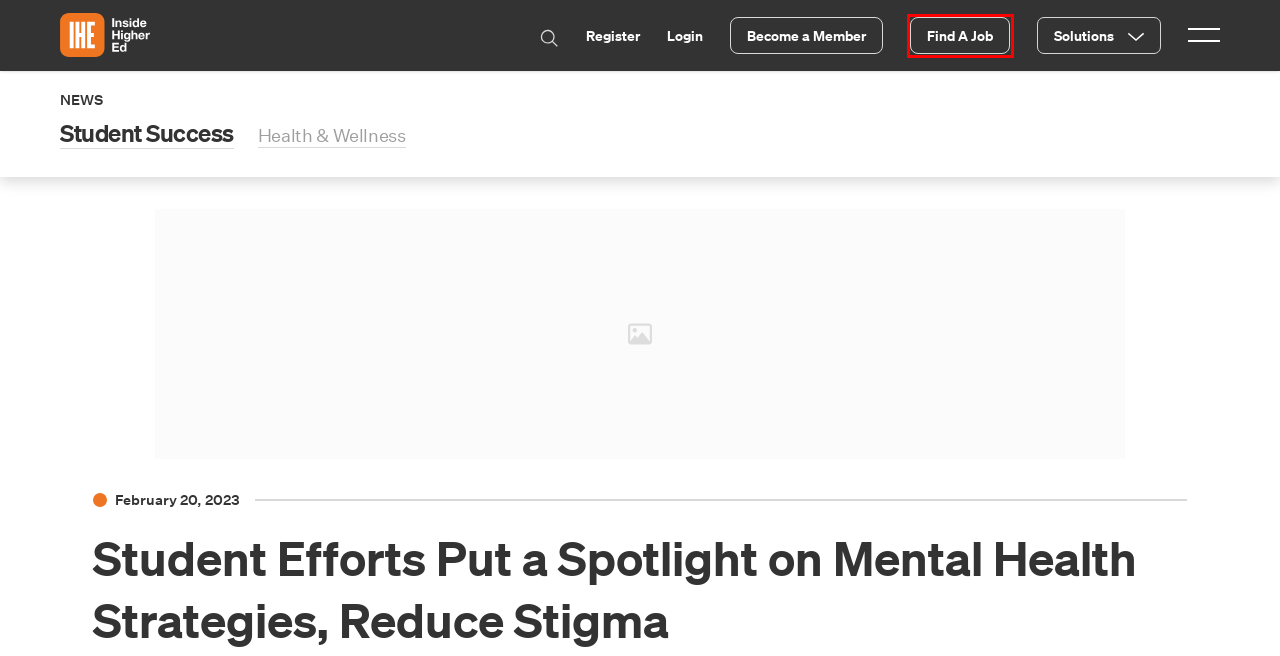Check out the screenshot of a webpage with a red rectangle bounding box. Select the best fitting webpage description that aligns with the new webpage after clicking the element inside the bounding box. Here are the candidates:
A. nclud – A Creative Digital & Branding Agency
B. NEST4US
C. Inside Higher Ed Careers | jobs | Choose from 37,121 live job openings
D. How AI chatbots address mental health issues in South Africa | THE Campus Learn, Share, Connect
E. Higher Education Resources and Advice | THE Campus
F. Fulfilling a mission and serving Indigenous students | THE Campus Learn, Share, Connect
G. Webinar: how to recruit talented staff in higher education | THE Campus Learn, Share, Connect
H. Inside Higher Ed Careers | Employer Services

C